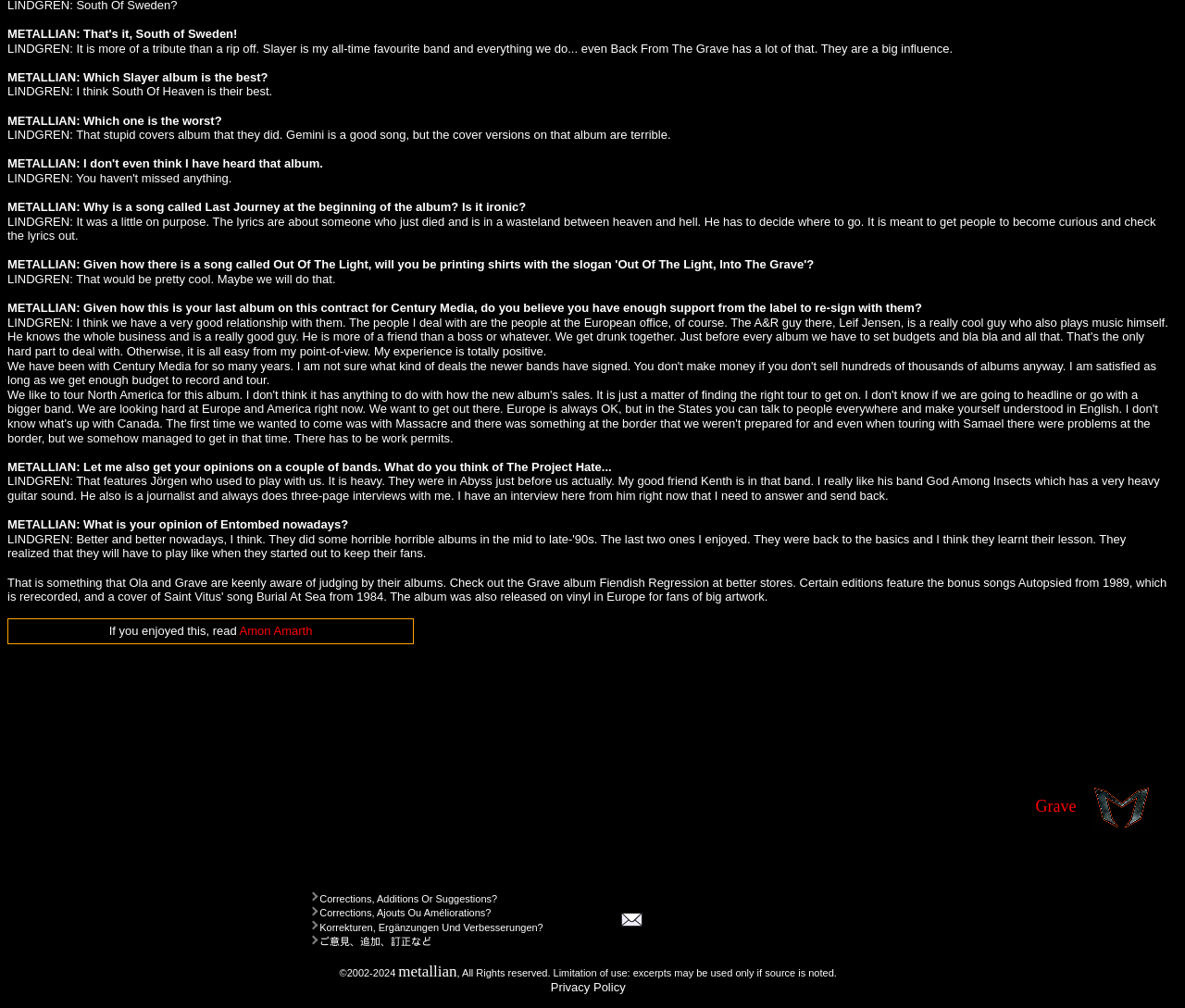Predict the bounding box for the UI component with the following description: "Privacy Policy".

[0.465, 0.973, 0.528, 0.986]